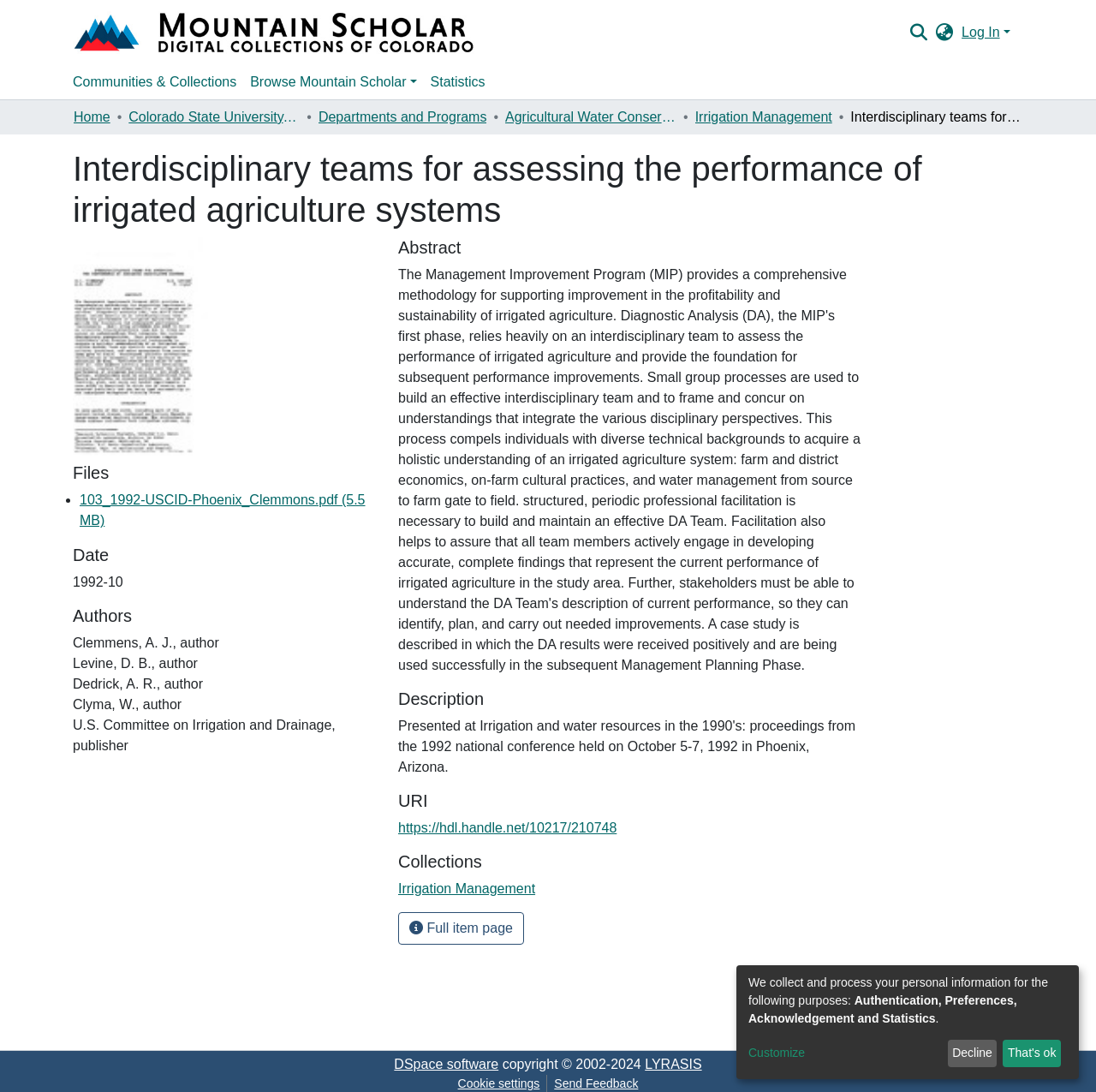Specify the bounding box coordinates for the region that must be clicked to perform the given instruction: "Browse Mountain Scholar".

[0.222, 0.06, 0.386, 0.091]